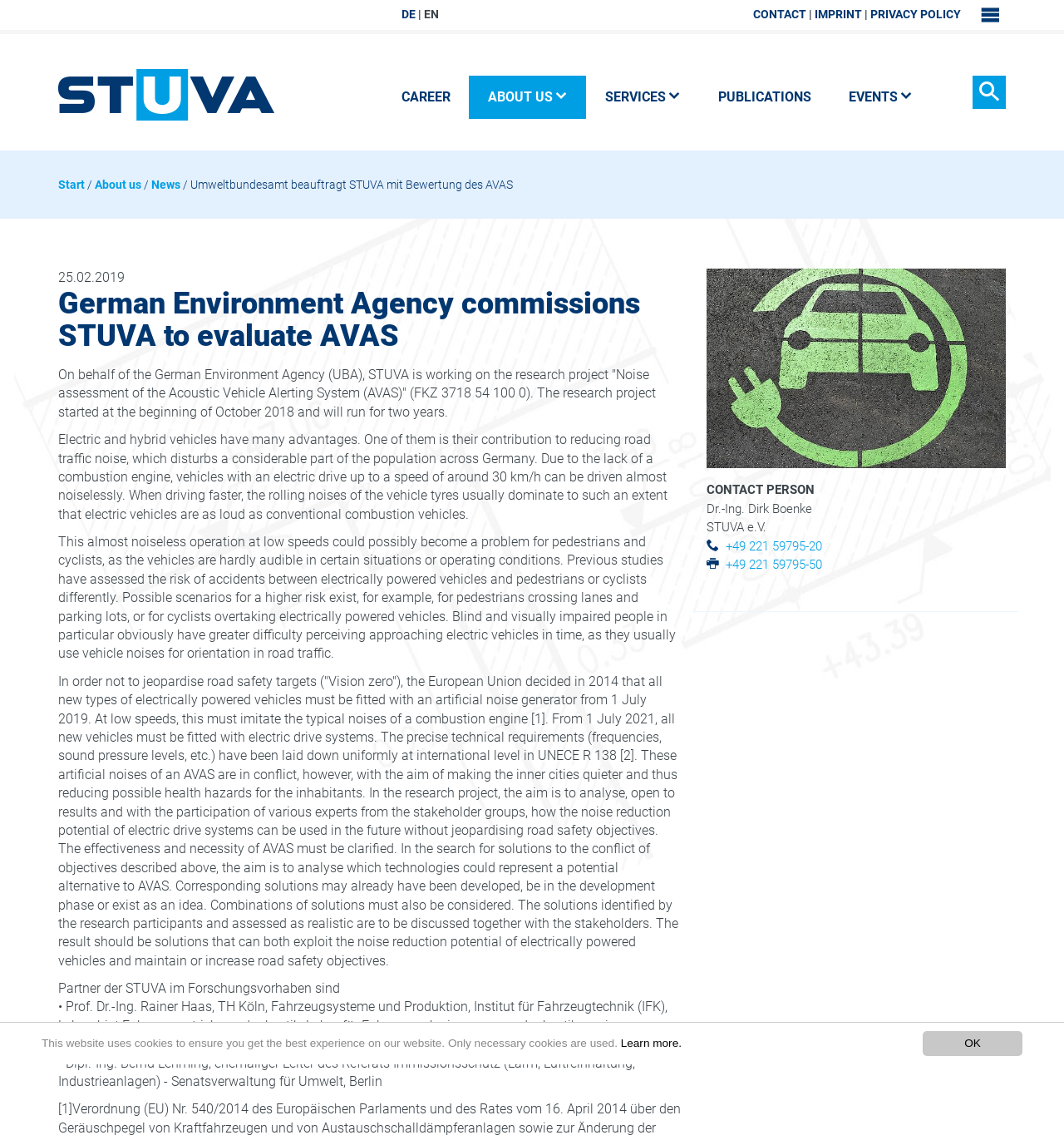Using the information from the screenshot, answer the following question thoroughly:
What is the address of STUVA e.V.?

The answer can be found in the section 'STUVA · STUVAtec' which is located at the bottom of the webpage. This section lists the address of STUVA e.V. as Mathias-Brüggen-Straße 41, 50827 Köln / Cologne, GERMANY.